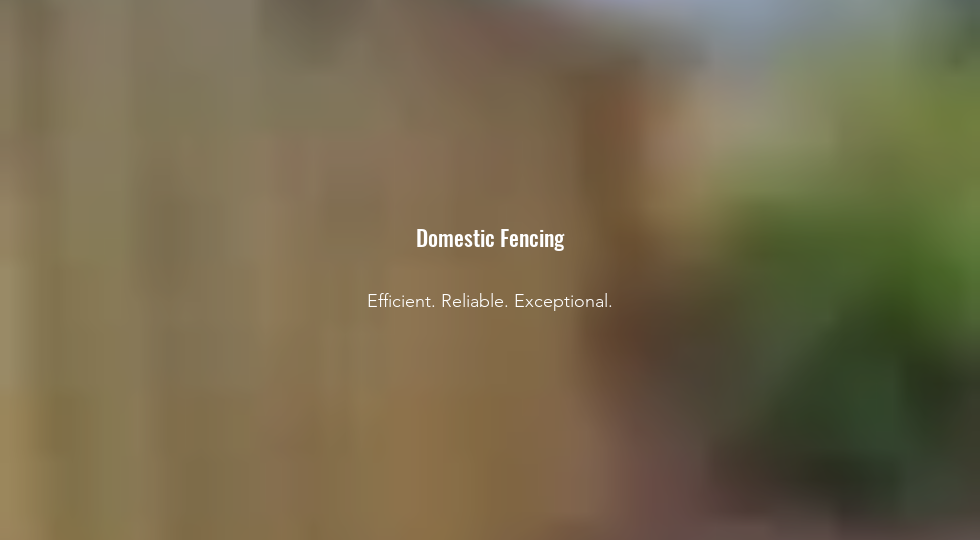What is the atmosphere of the background?
Please provide a single word or phrase in response based on the screenshot.

Serene